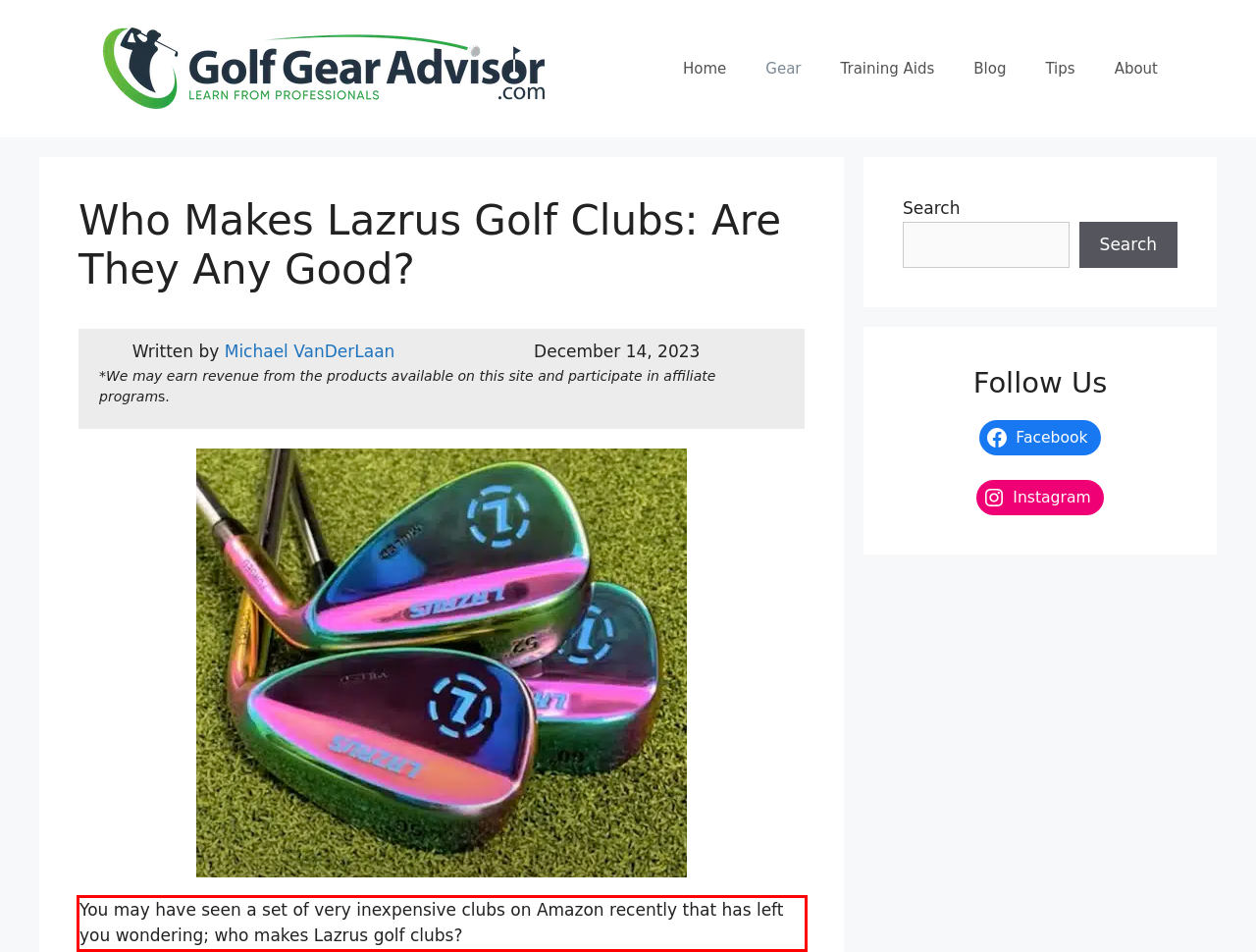Using the provided webpage screenshot, identify and read the text within the red rectangle bounding box.

You may have seen a set of very inexpensive clubs on Amazon recently that has left you wondering; who makes Lazrus golf clubs?